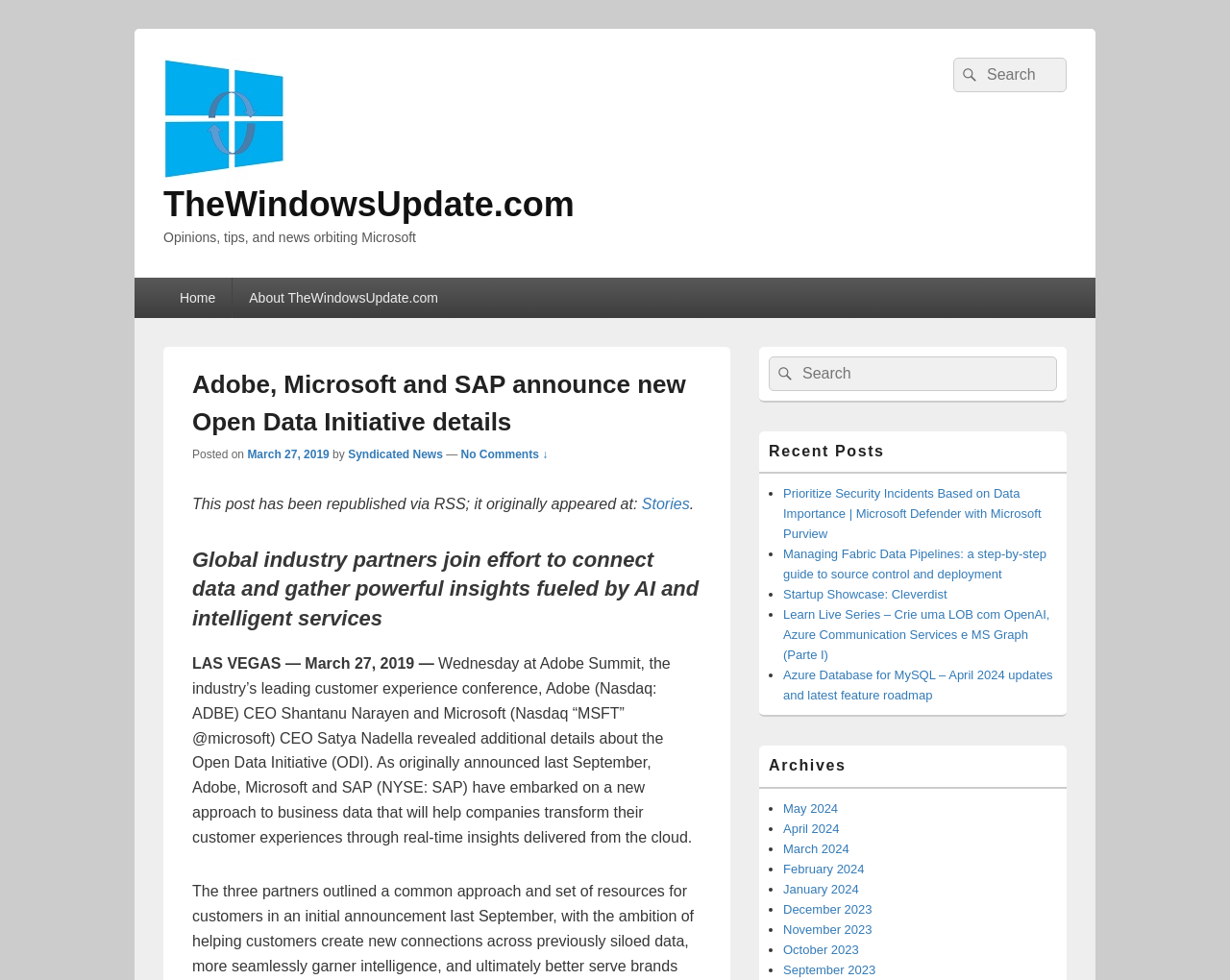Please give a one-word or short phrase response to the following question: 
How many recent posts are listed?

5